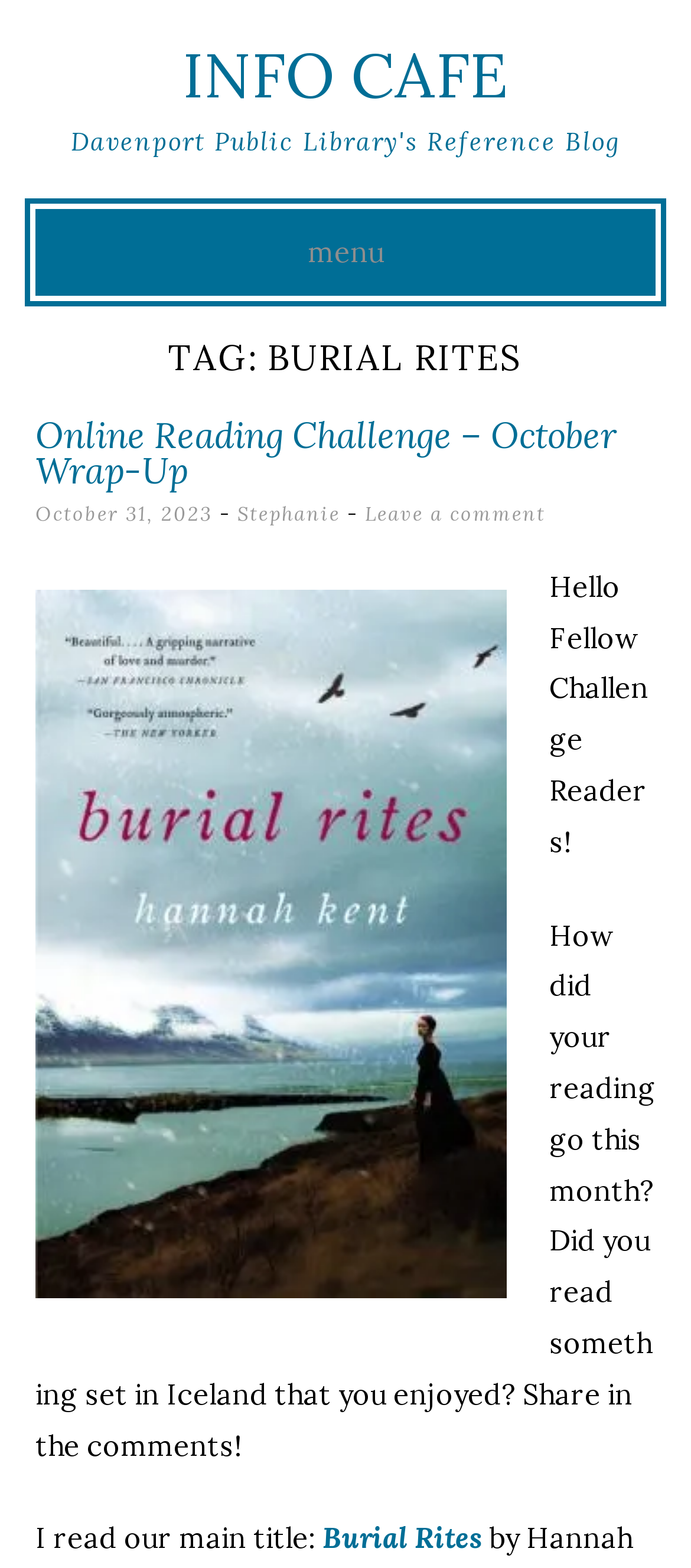From the given element description: "Leave a comment", find the bounding box for the UI element. Provide the coordinates as four float numbers between 0 and 1, in the order [left, top, right, bottom].

[0.528, 0.32, 0.79, 0.335]